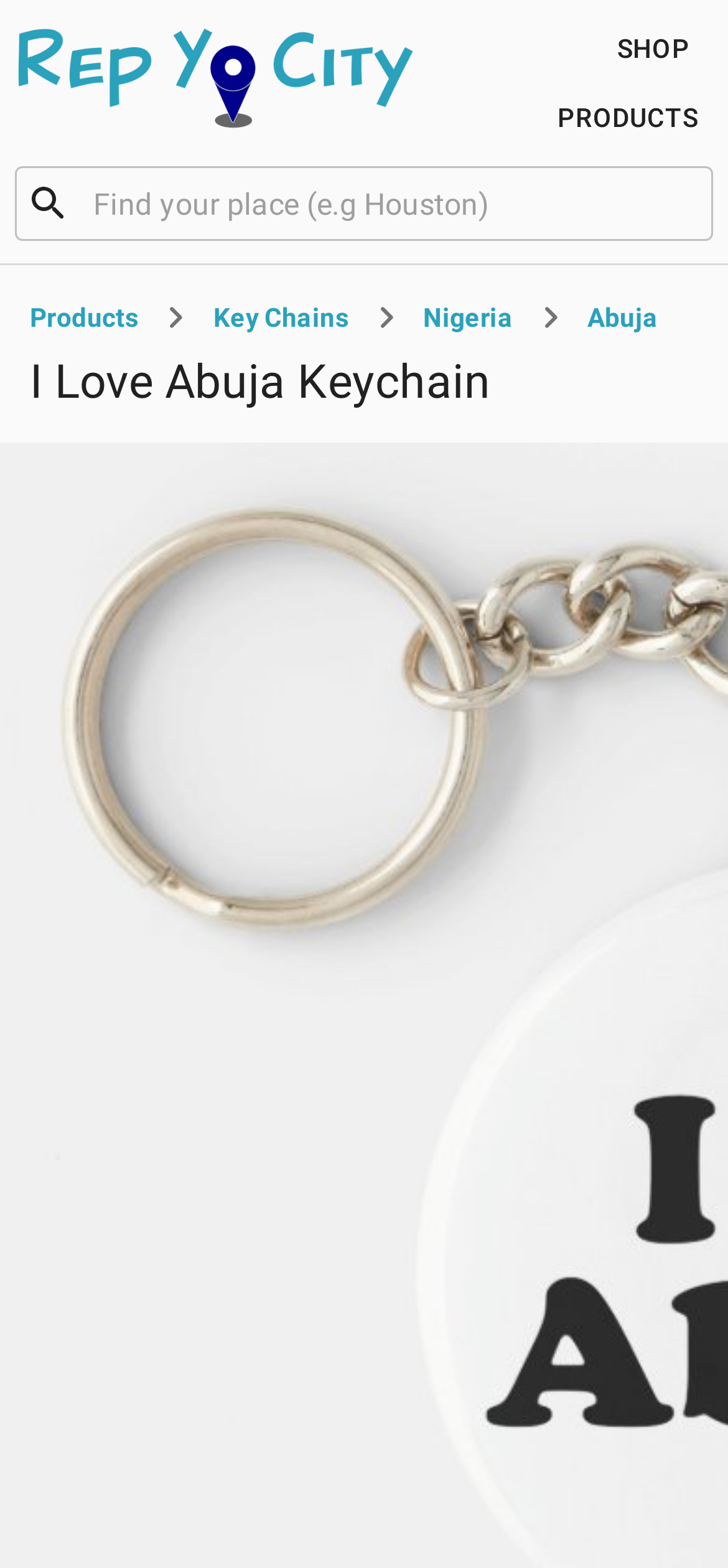Find the bounding box coordinates of the element you need to click on to perform this action: 'view key chains'. The coordinates should be represented by four float values between 0 and 1, in the format [left, top, right, bottom].

[0.293, 0.193, 0.479, 0.212]